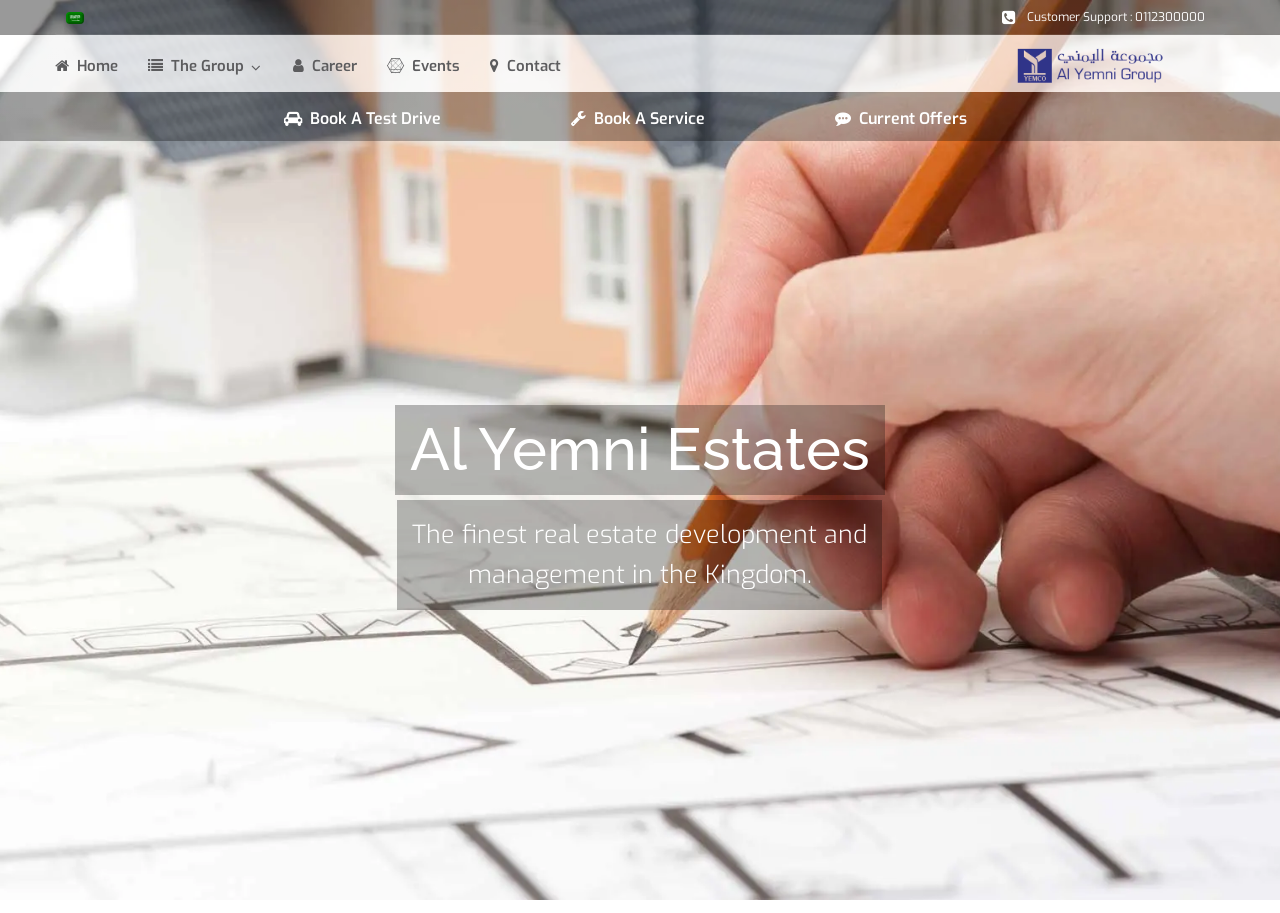What can be booked from the webpage?
Using the image as a reference, answer with just one word or a short phrase.

Test Drive, Service